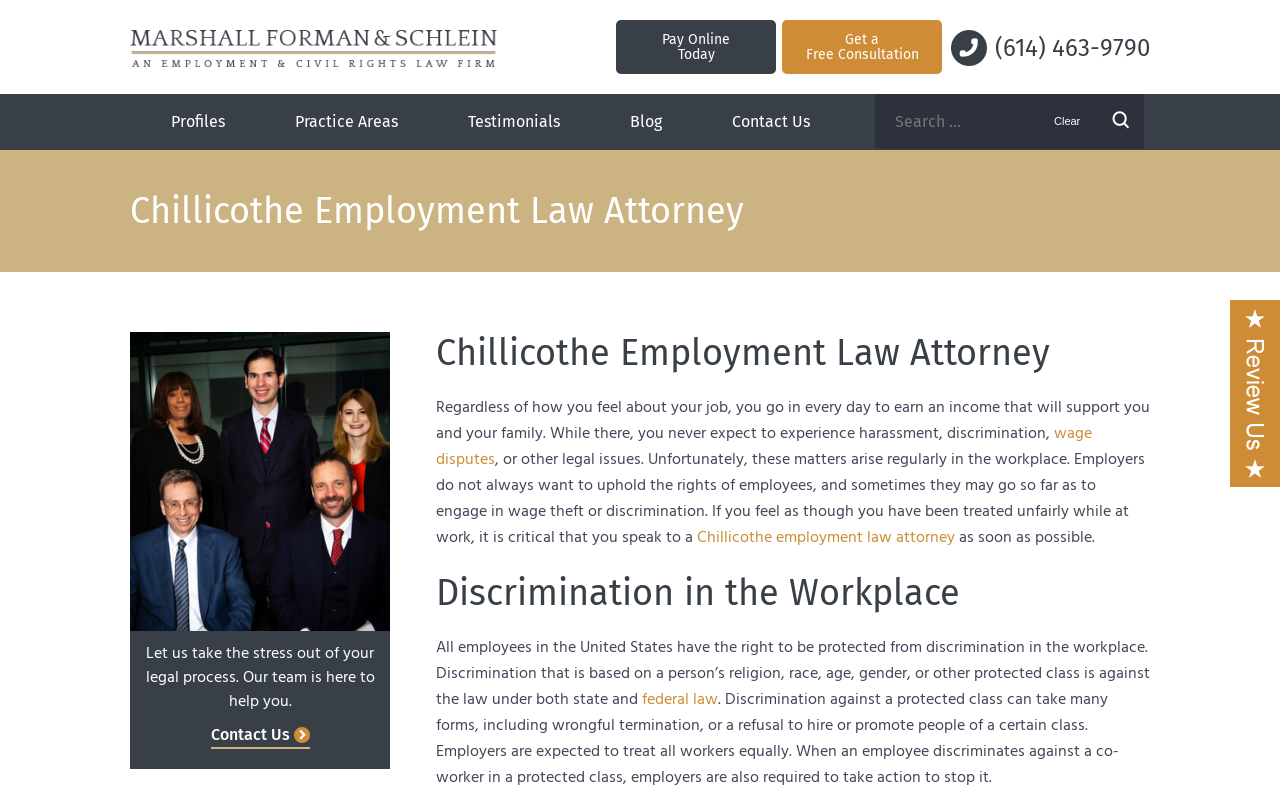What is the name of the law firm?
Using the picture, provide a one-word or short phrase answer.

Marshall Forman & Schlein